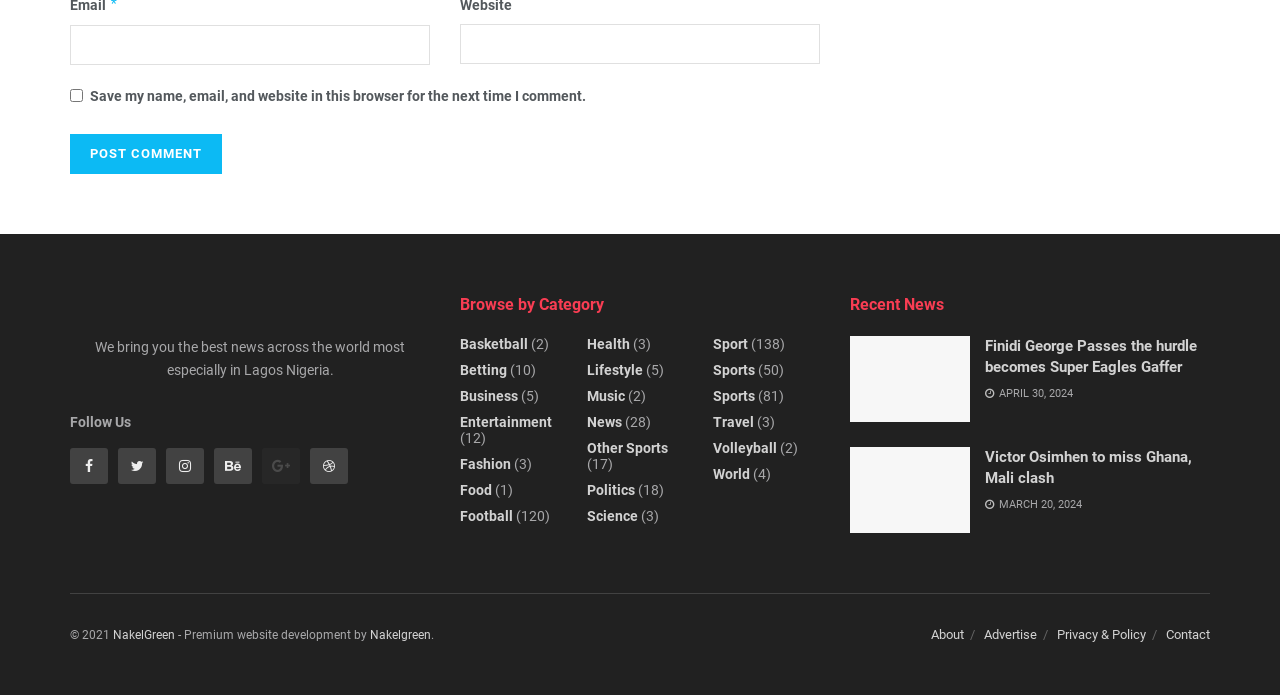Look at the image and give a detailed response to the following question: What is the date of the first recent news article?

I found the date of the first recent news article by looking at the static text next to the link 'Finidi George Passes the hurdle becomes Super Eagles Gaffer' under the 'Recent News' heading.